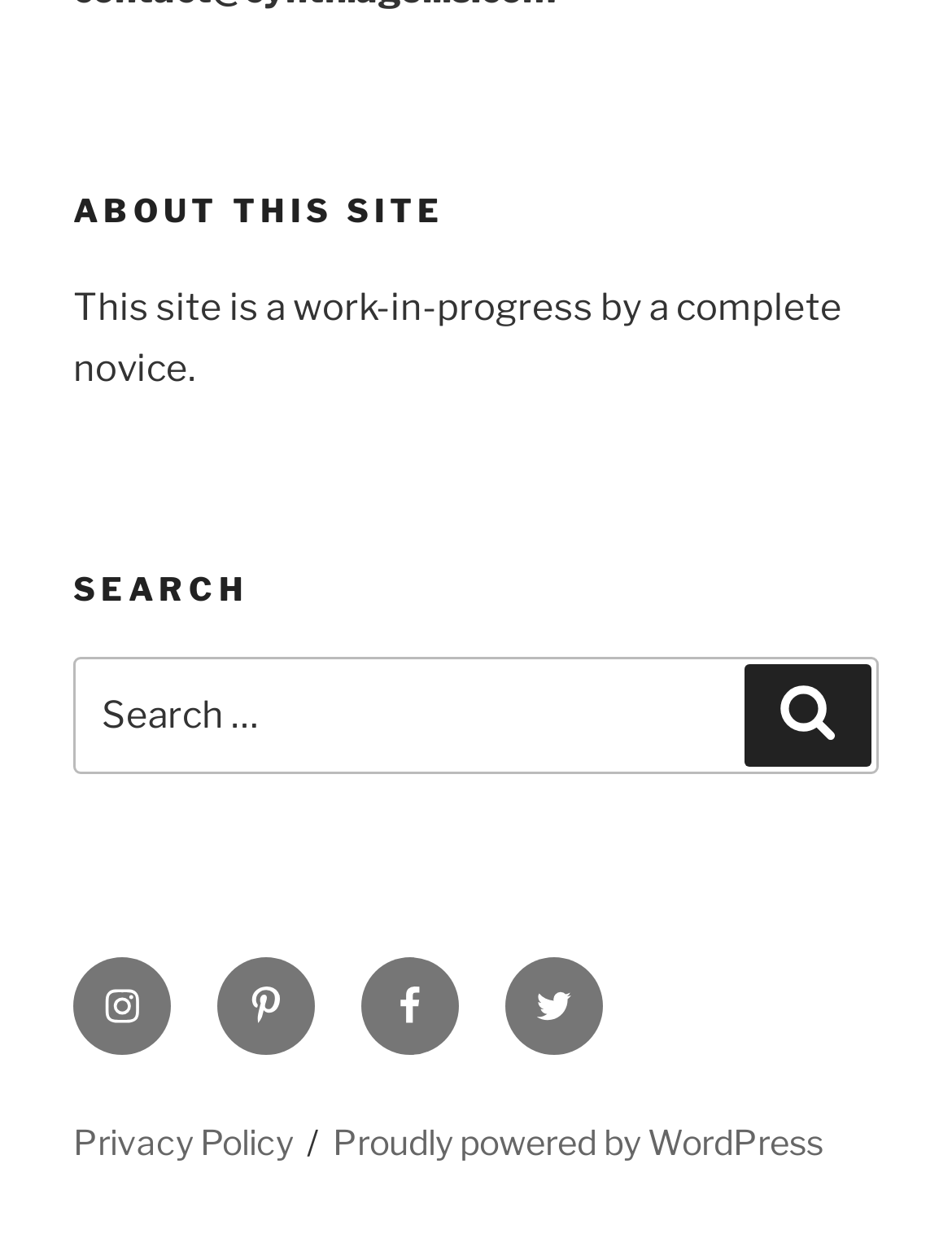Use a single word or phrase to answer the question:
What is the purpose of the search box?

To search the site